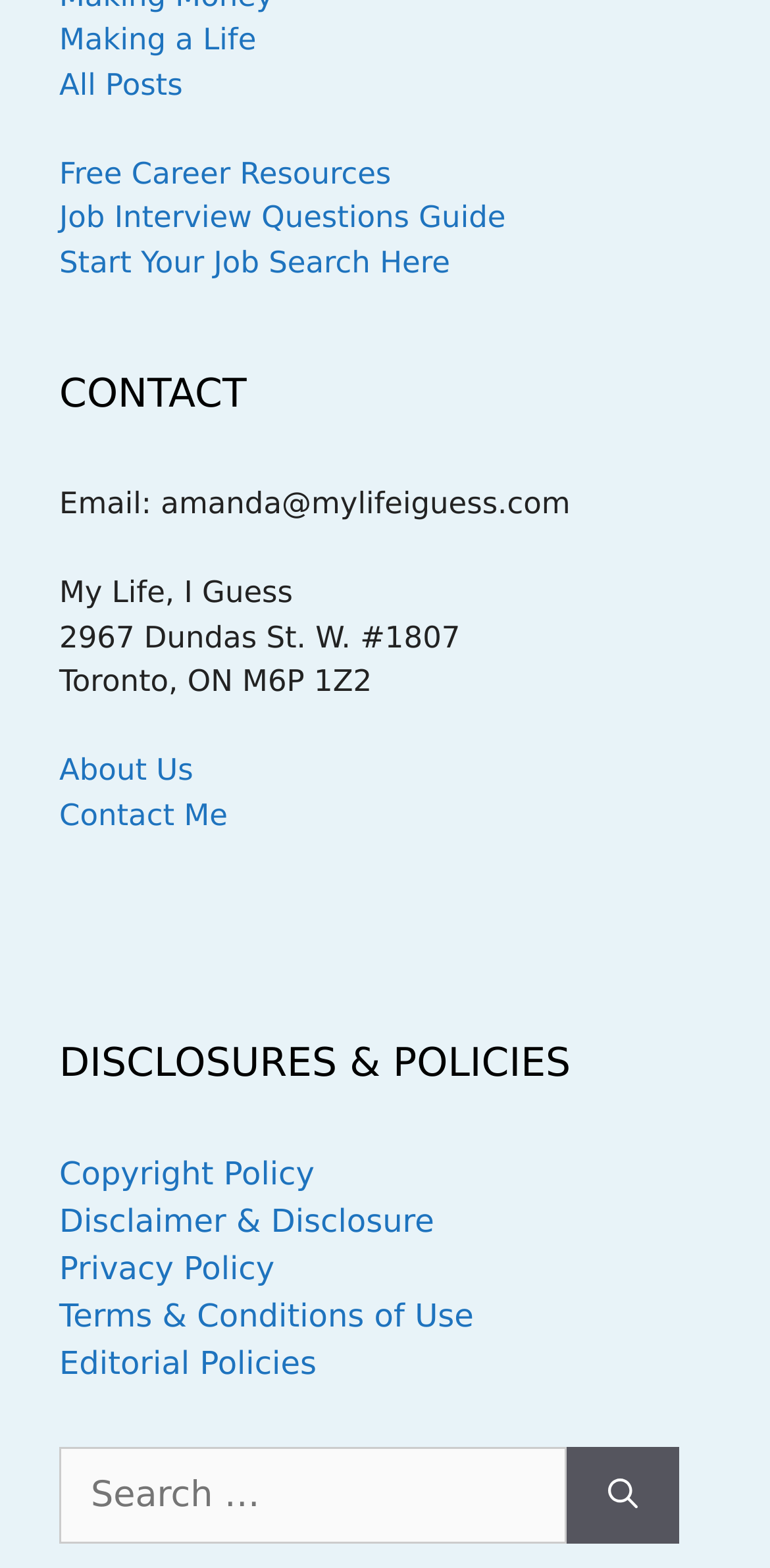What is the email address to contact?
Based on the image, respond with a single word or phrase.

amanda@mylifeiguess.com